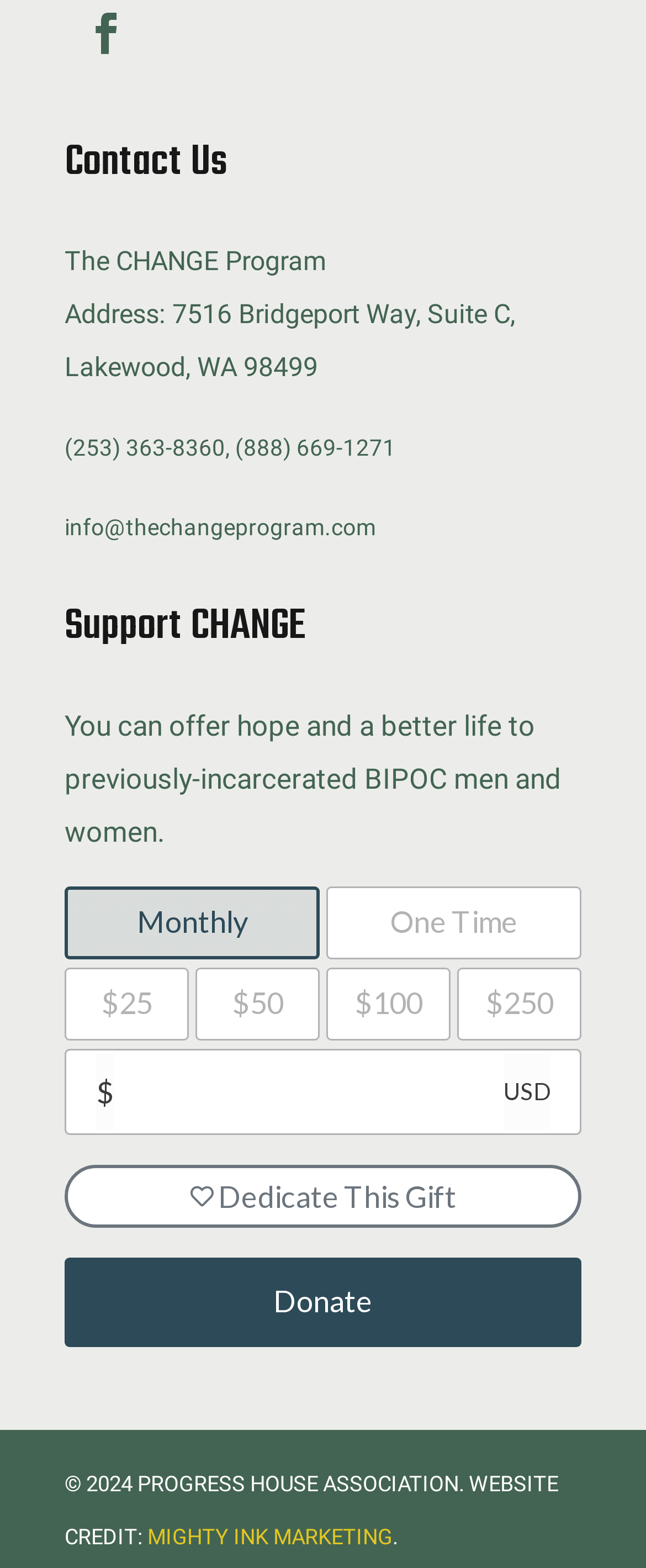How many donation amount options are provided?
Please give a detailed answer to the question using the information shown in the image.

I found the donation amount options by looking at the button elements with the OCR text '$25', '$50', '$100', and '$250'.